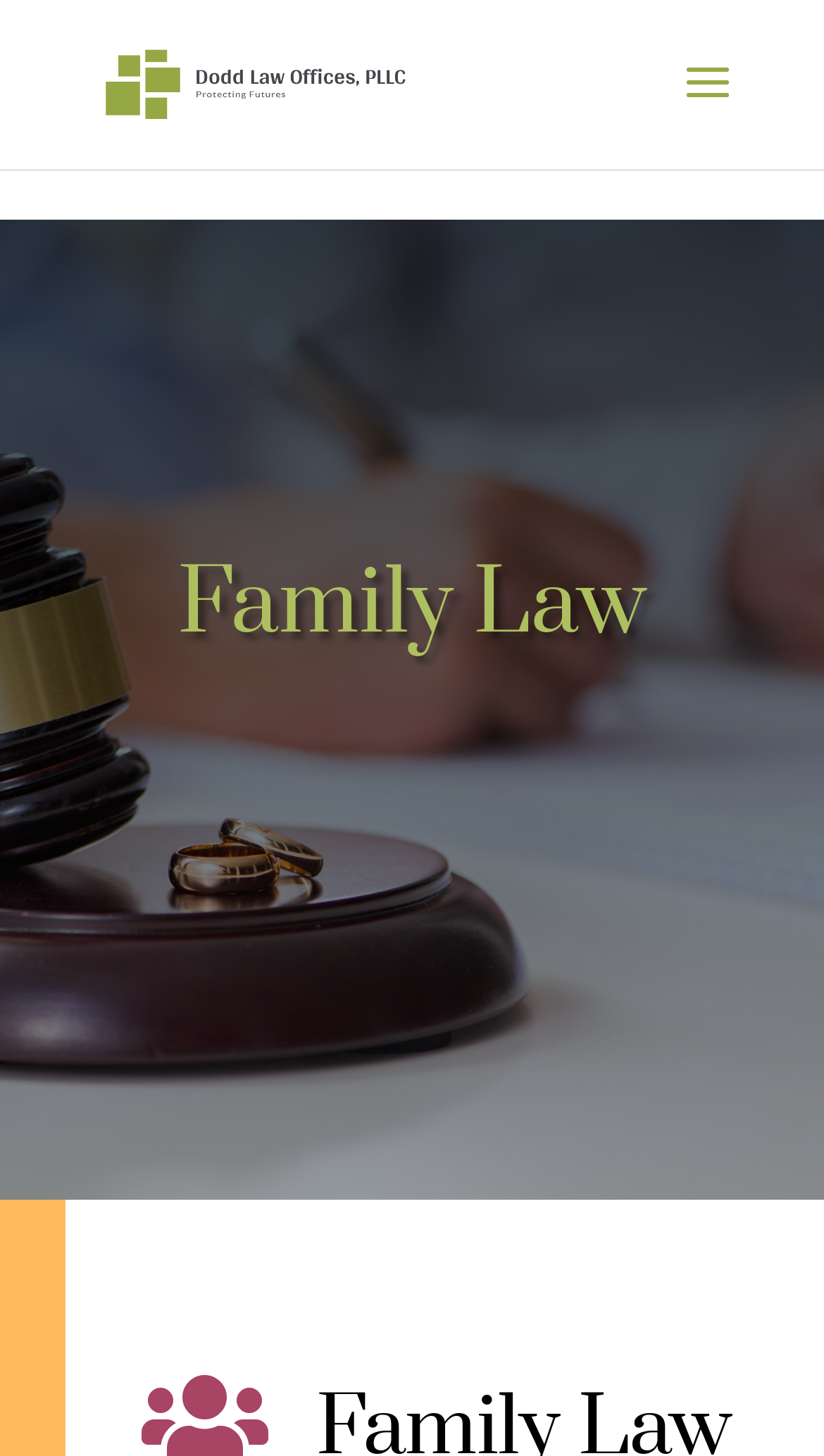Using the provided description alt="Dodd Law Offices, PLLC", find the bounding box coordinates for the UI element. Provide the coordinates in (top-left x, top-left y, bottom-right x, bottom-right y) format, ensuring all values are between 0 and 1.

[0.11, 0.042, 0.51, 0.071]